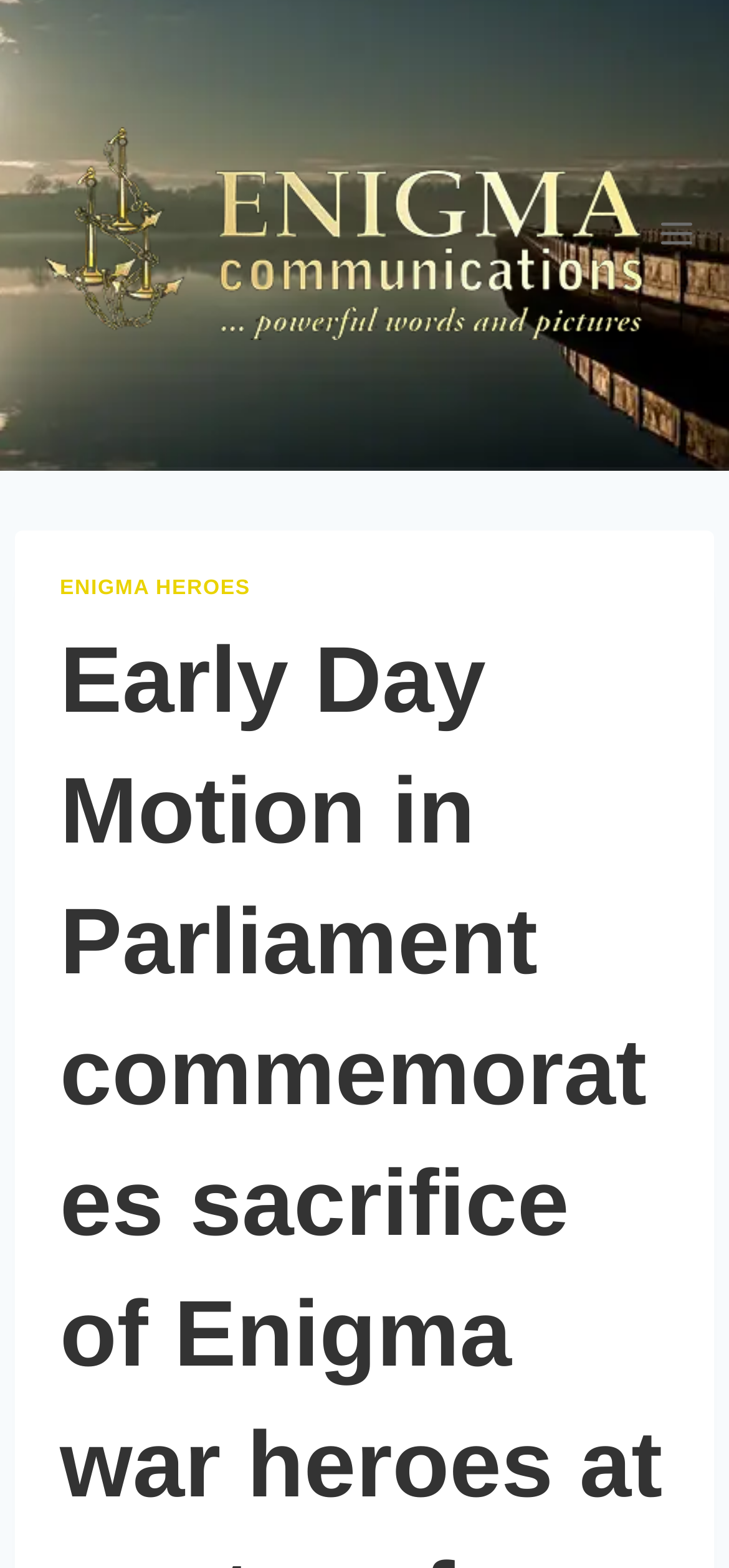Extract the primary heading text from the webpage.

Early Day Motion in Parliament commemorates sacrifice of Enigma war heroes at centre of campaign